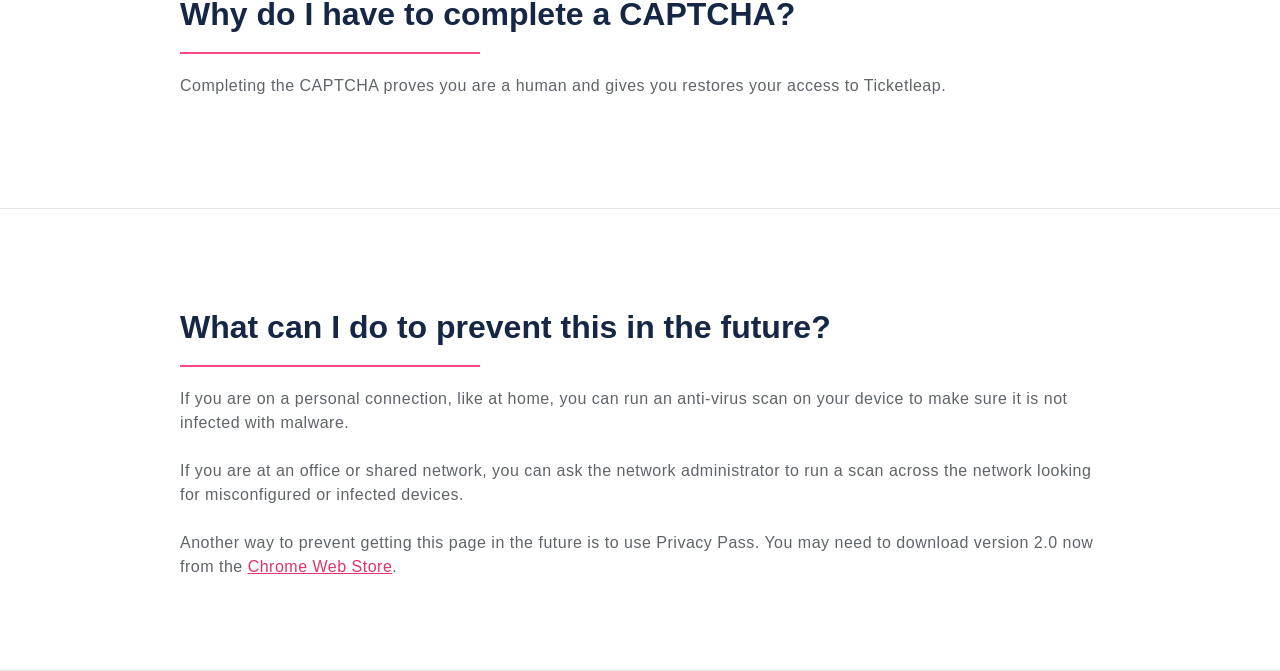Extract the bounding box coordinates for the UI element described as: "Chrome Web Store".

[0.193, 0.831, 0.306, 0.856]